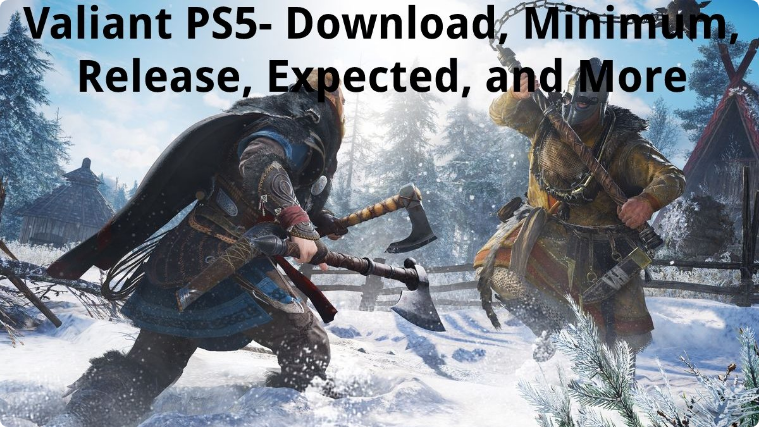Describe the important features and context of the image with as much detail as possible.

The image showcases an intense action scene from the video game "Valiant PS5," featuring two warriors engaged in battle with axes amidst a snowy landscape. The vibrant setting is enhanced by the backdrop of a quaint village, with rustic structures and trees, setting the stage for this epic showdown. Prominently displayed on the image is the title text, which reads, “Valiant PS5 - Download, Minimum, Release, Expected, and More,” indicating that this image is likely part of an article or guide detailing important information about the game, including its download details, system requirements, and release dates. This visually striking depiction captures the essence of the game's dramatic and adventurous themes, enticing players with a glimpse into its dynamic combat.